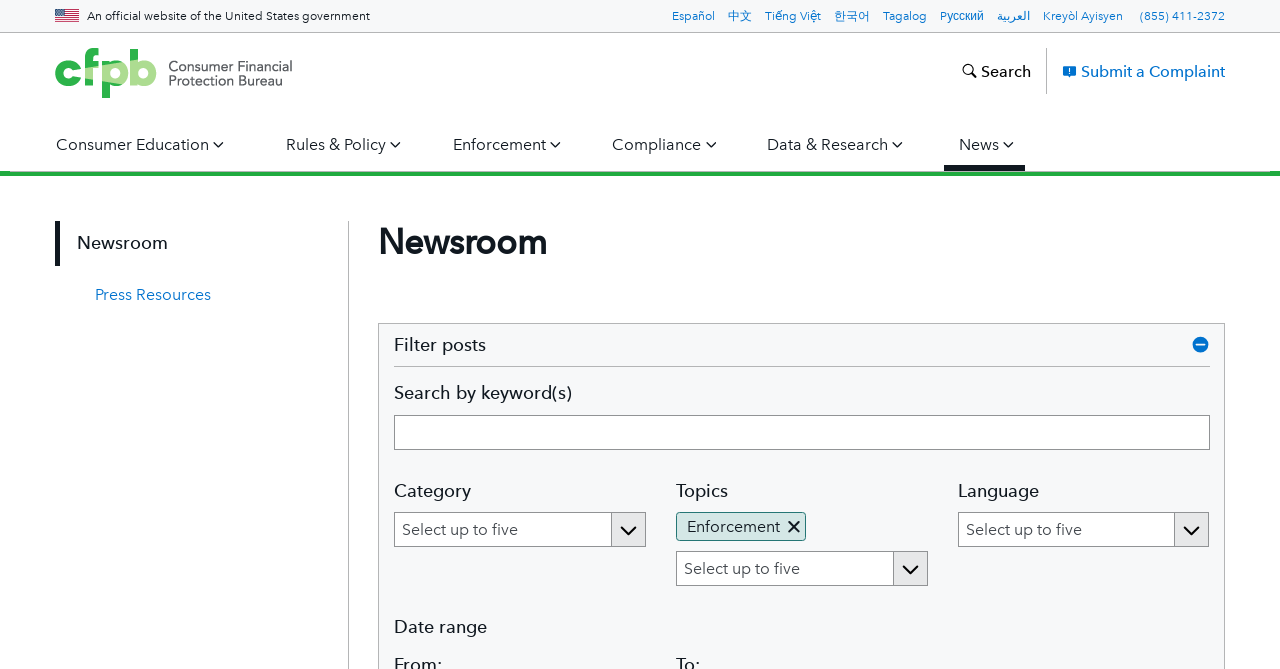Describe all the key features of the webpage in detail.

The webpage is the Newsroom section of the Consumer Financial Protection Bureau's official website. At the top, there is an official government website logo and a language selection menu with options for Español, 中文, Tiếng Việt, 한국어, Tagalog, Pусский, العربية, and Kreyòl Ayisyen. Next to the language menu, there is a phone number link, (855) 411-2372.

Below the language menu, there is a main navigation menu with links to Consumer Education, Rules & Policy, Enforcement, Compliance, Data & Research, and News. Each link has a corresponding icon and a dropdown menu with sub-links.

On the left side of the page, there is a secondary navigation menu with a heading "Newsroom" and a link to Press Resources. Above the secondary navigation menu, there is a heading "Newsroom" and a filter button that allows users to hide or show posts.

The main content area of the page has a search function with a text box and dropdown menus for Category, Topics, and Language. There are also buttons for Enforcement and other topics.

The webpage has a clean and organized layout, making it easy to navigate and find relevant information.